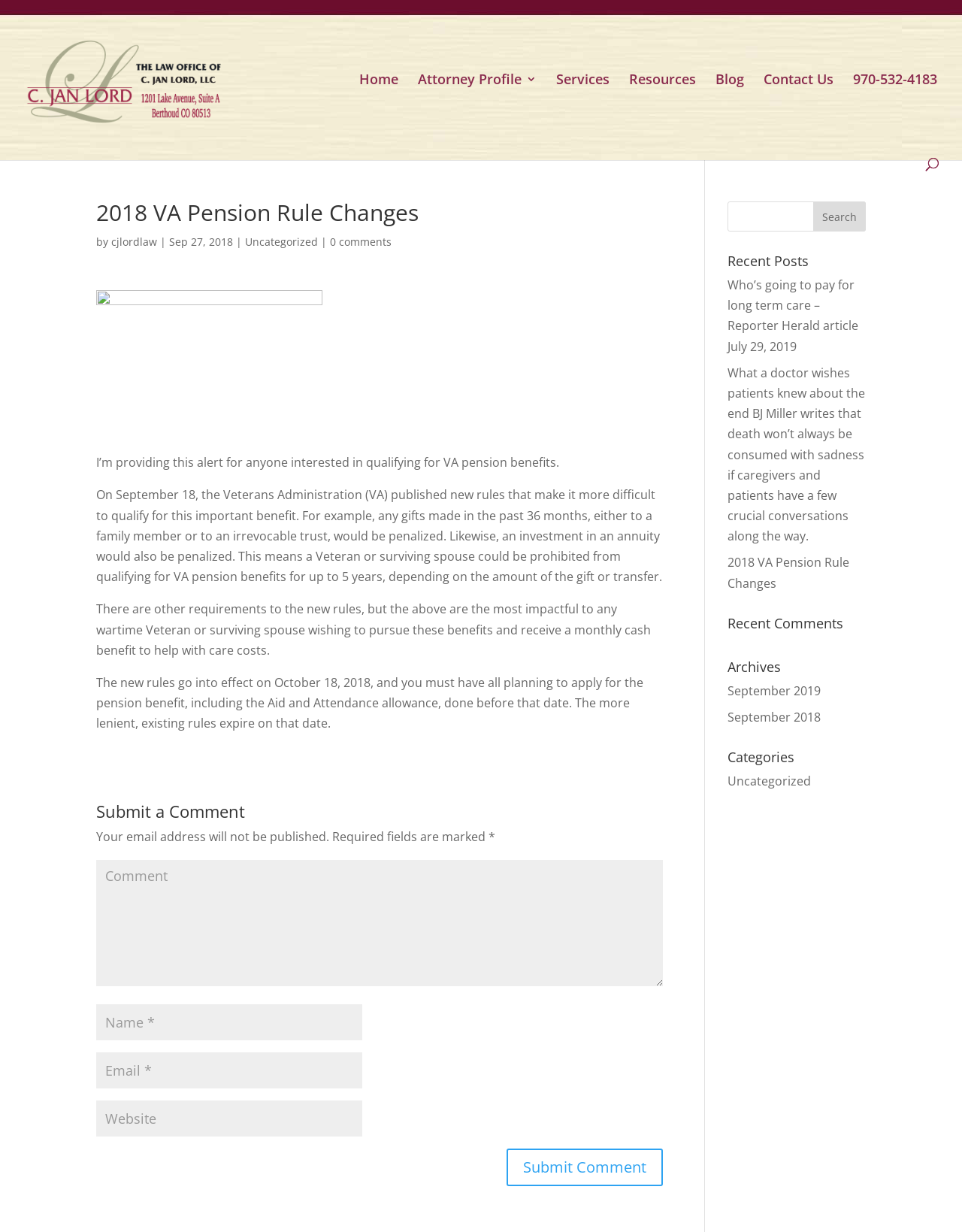Please locate and generate the primary heading on this webpage.

2018 VA Pension Rule Changes